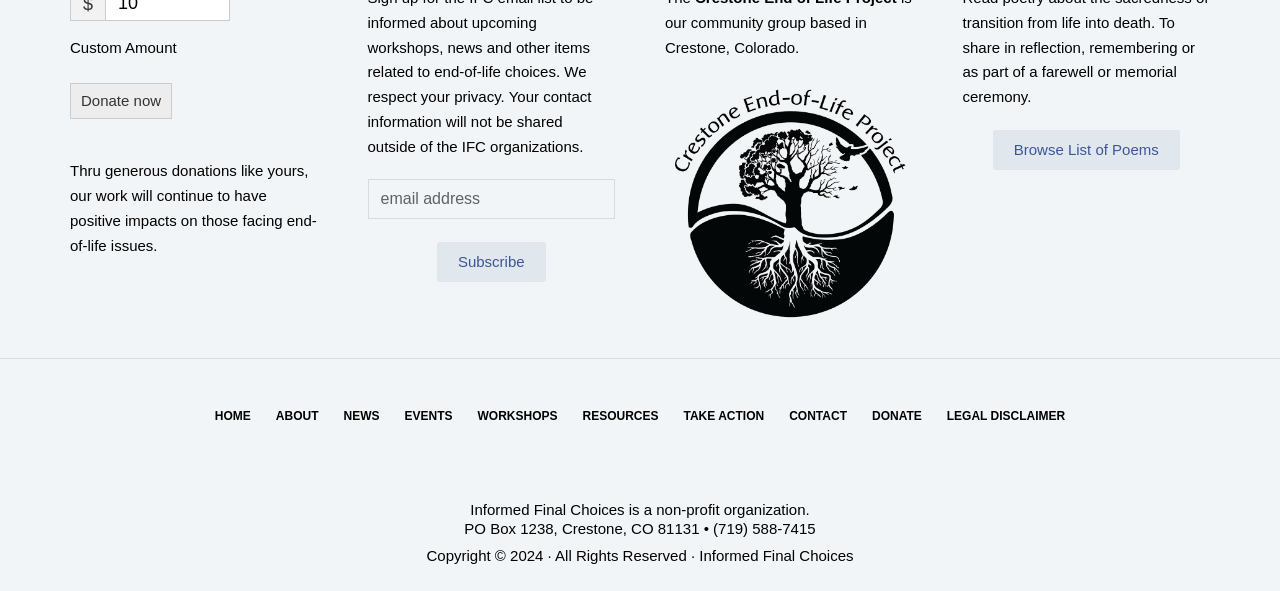Please identify the coordinates of the bounding box for the clickable region that will accomplish this instruction: "Visit Crestone End of Life Project".

[0.52, 0.518, 0.713, 0.547]